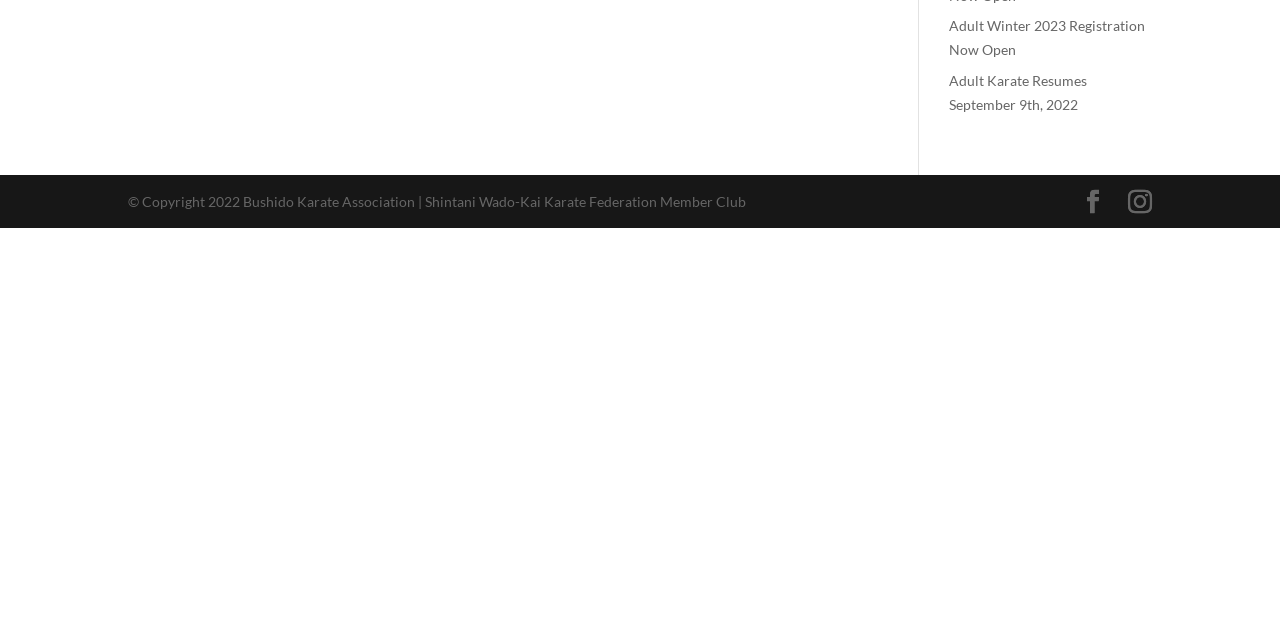Provide the bounding box coordinates of the HTML element described by the text: "Facebook". The coordinates should be in the format [left, top, right, bottom] with values between 0 and 1.

[0.845, 0.296, 0.863, 0.335]